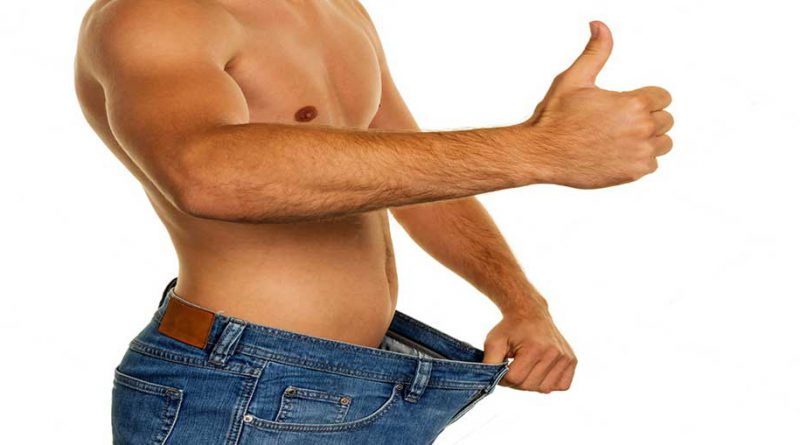Give a detailed account of what is happening in the image.

The image features a man displaying a triumphant gesture with a thumbs-up while wearing significantly loose denim jeans, suggesting a recent weight loss achievement. His bare upper body highlights the results of his efforts, emphasizing a sense of confidence and satisfaction with his progress. The background is plain white, enhancing focus on the subject and his expressive pose, which conveys positivity and the rewarding feeling of successfully implementing effective weight loss techniques. This visual reinforces the theme of successful weight management, aligning with the article titled "Top 6 Weight Loss Tricks Which Actually Work."